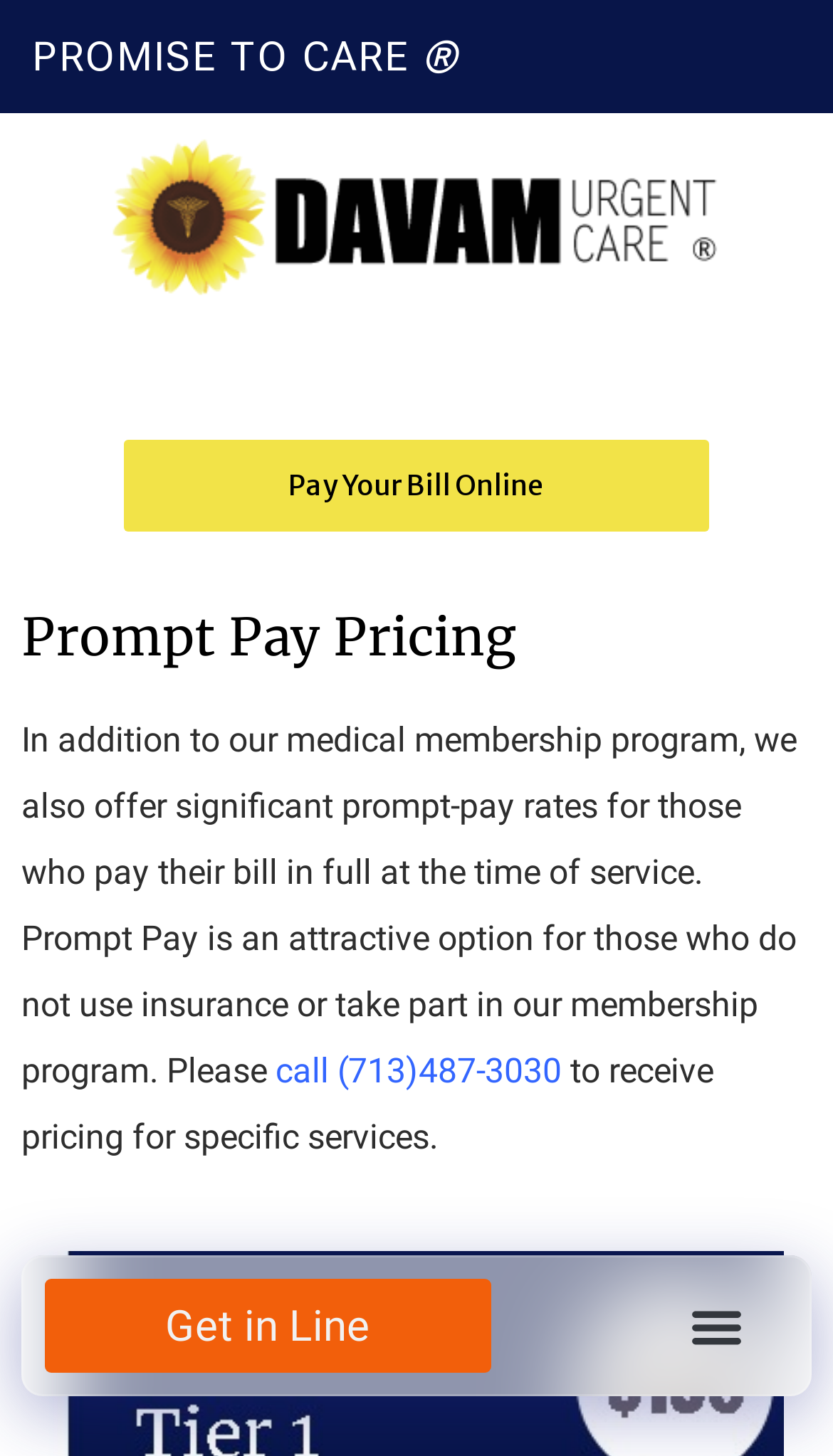What can I do online?
Please respond to the question with a detailed and informative answer.

The webpage provides a link that says 'Pay Your Bill Online', which suggests that I can pay my bill online. There may be other online services available, but this is the only one explicitly mentioned on the webpage.